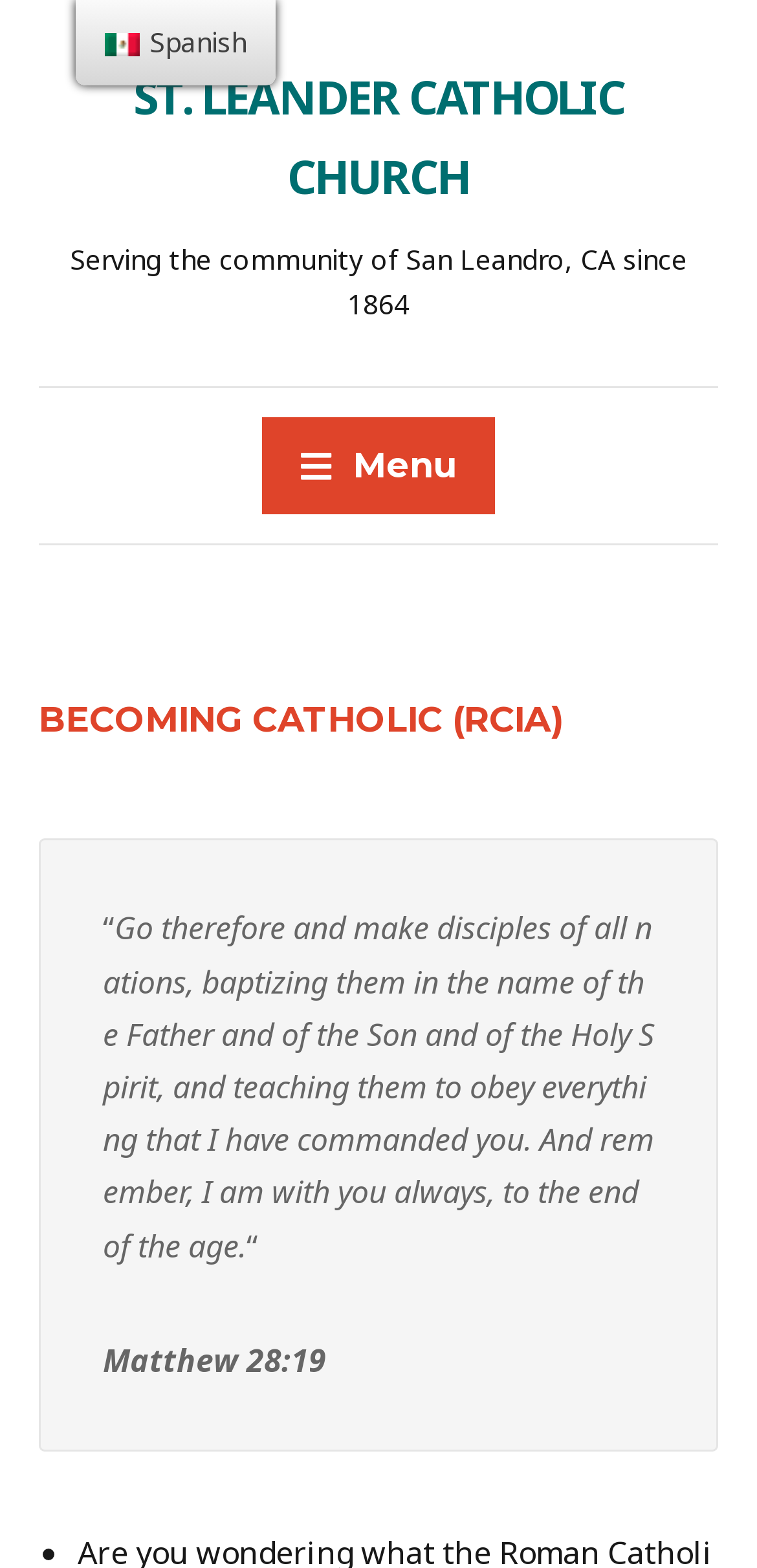What is the year the church was established?
Carefully analyze the image and provide a thorough answer to the question.

The year the church was established can be found in the static text below the church name, which says 'Serving the community of San Leandro, CA since 1864'. This text provides information about the church's history.